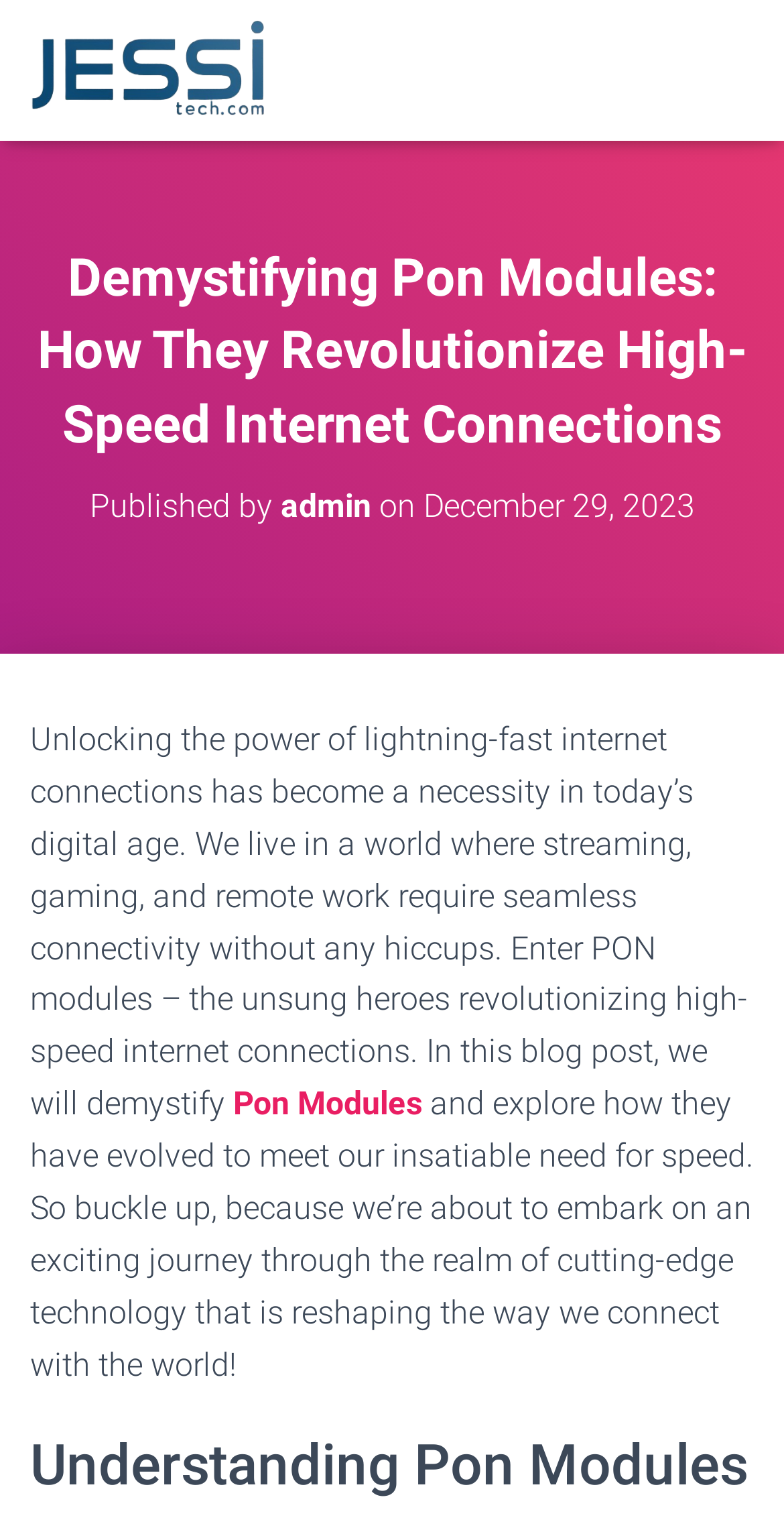What is the tone of the blog post? Analyze the screenshot and reply with just one word or a short phrase.

Exciting